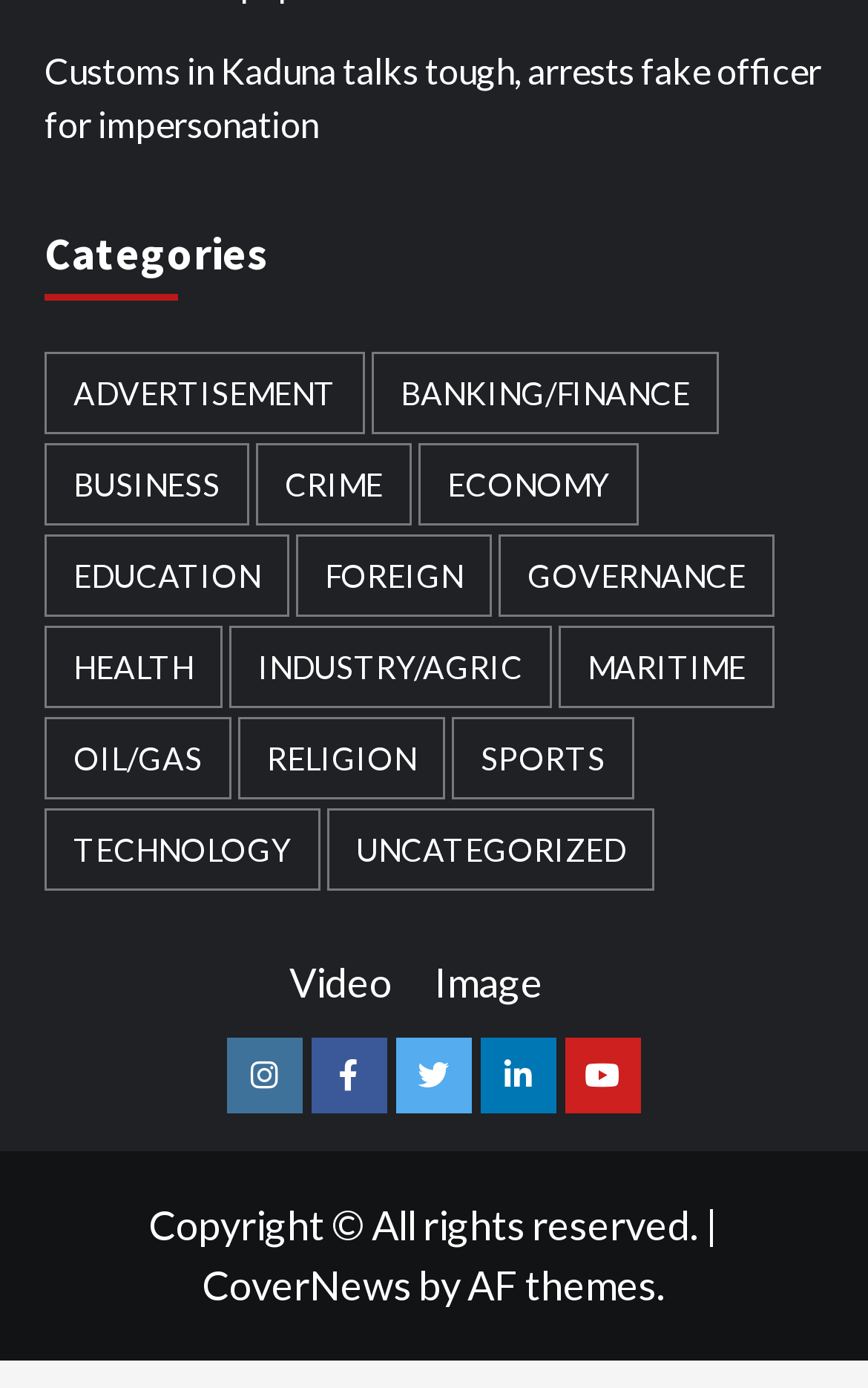Find the bounding box coordinates of the clickable area required to complete the following action: "Follow on Instagram".

[0.26, 0.748, 0.347, 0.803]